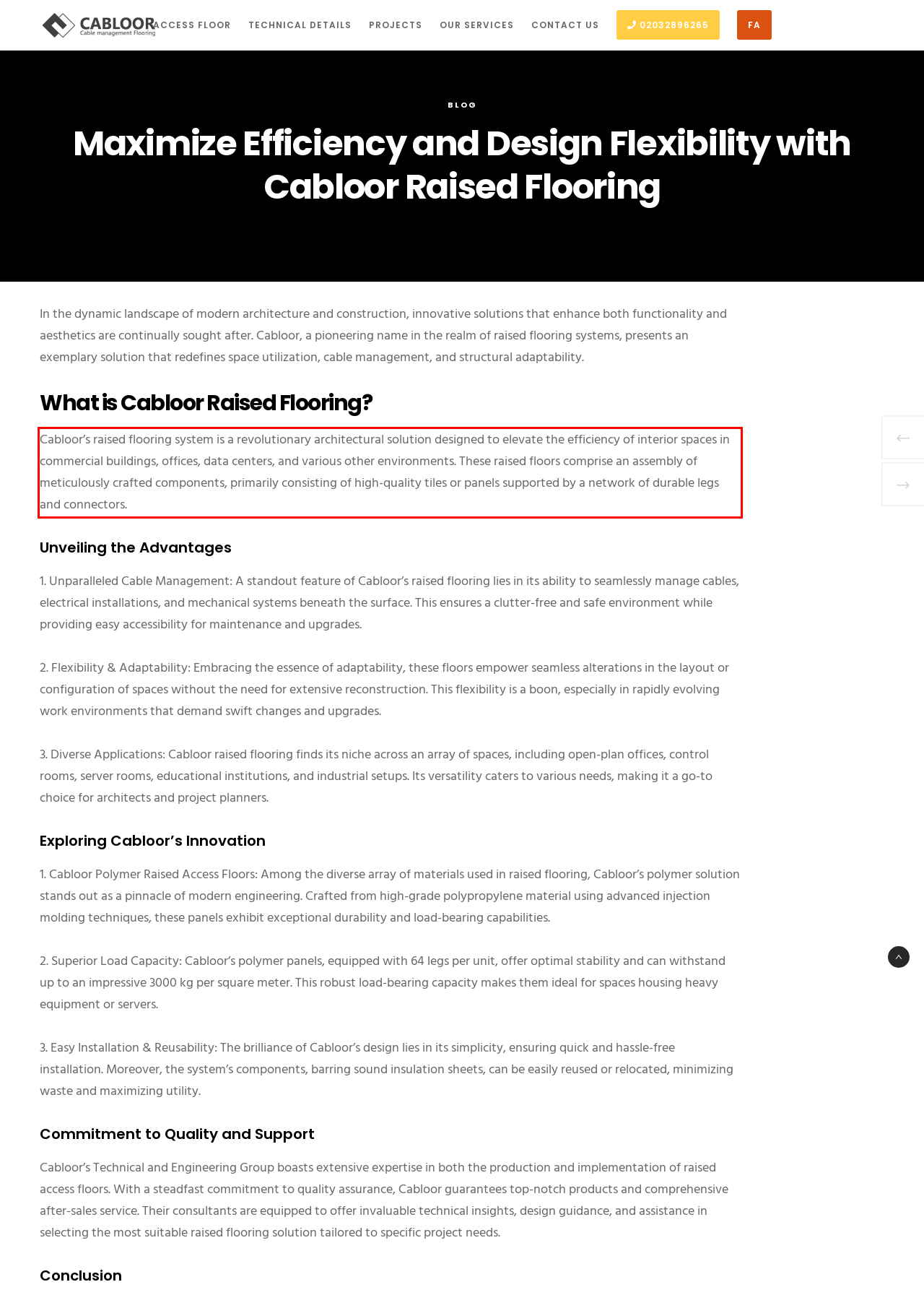Given the screenshot of the webpage, identify the red bounding box, and recognize the text content inside that red bounding box.

Cabloor’s raised flooring system is a revolutionary architectural solution designed to elevate the efficiency of interior spaces in commercial buildings, offices, data centers, and various other environments. These raised floors comprise an assembly of meticulously crafted components, primarily consisting of high-quality tiles or panels supported by a network of durable legs and connectors.